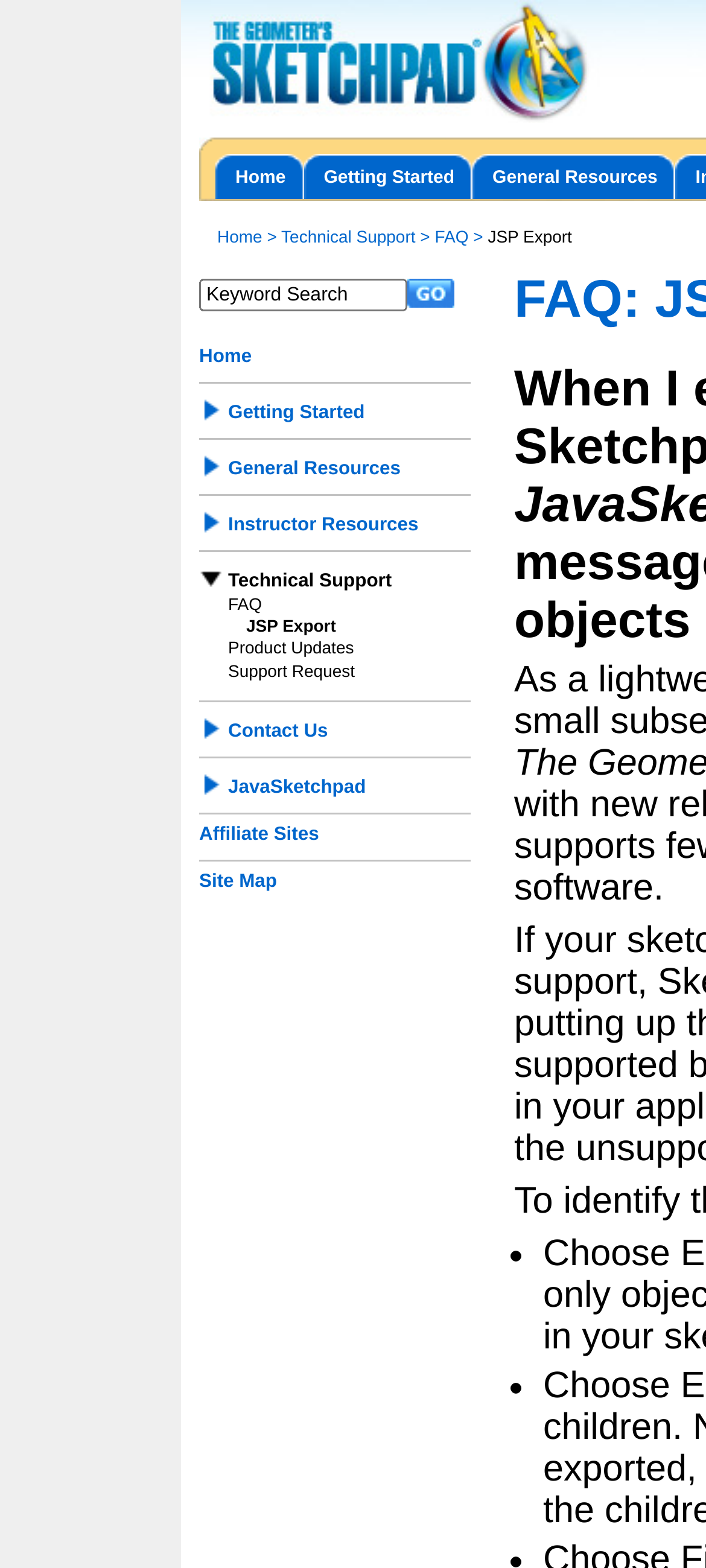Can you specify the bounding box coordinates of the area that needs to be clicked to fulfill the following instruction: "search for keywords"?

[0.282, 0.177, 0.577, 0.198]